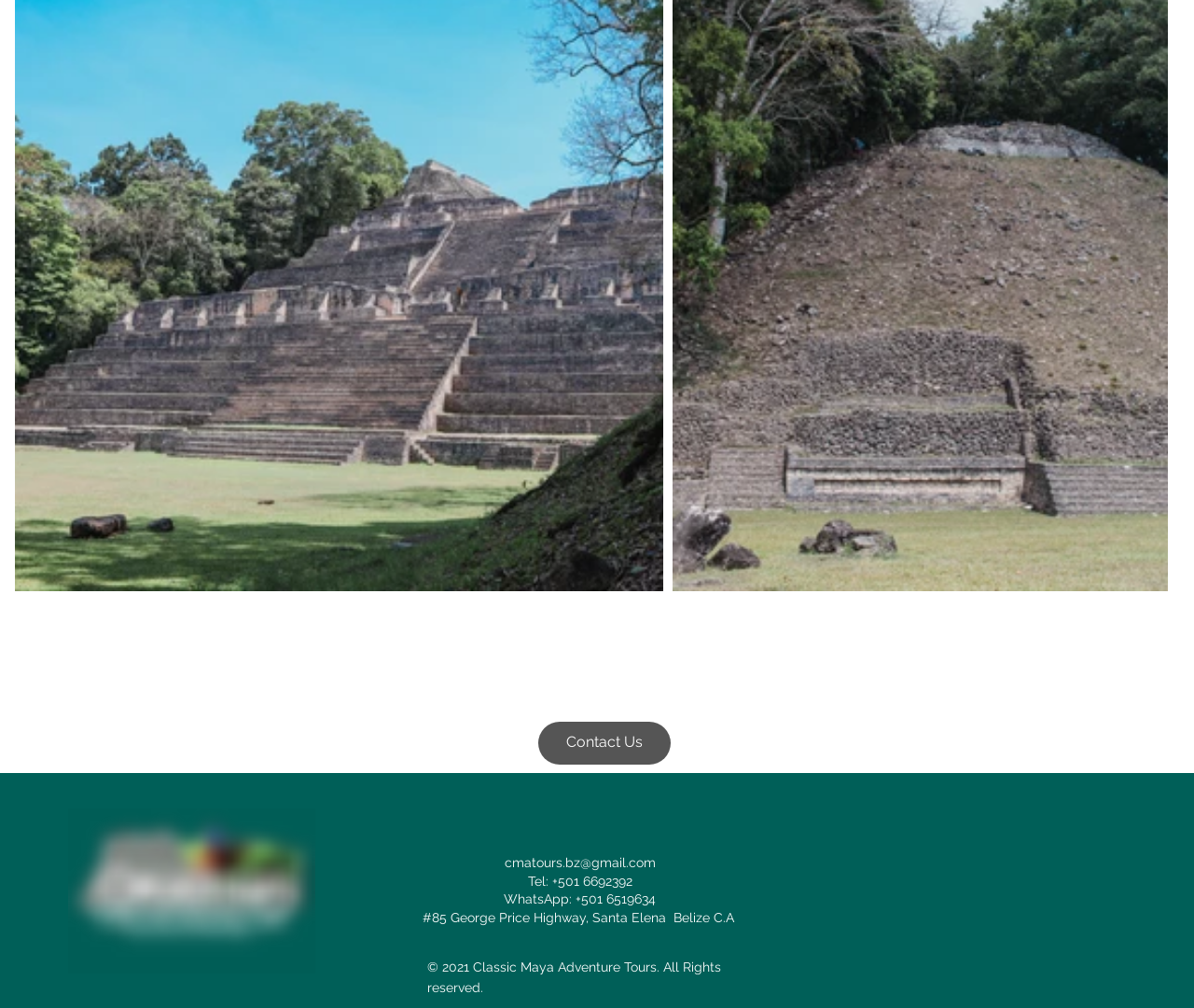What is the company's email address?
Carefully analyze the image and provide a thorough answer to the question.

The company's email address can be found at the bottom of the webpage, above the address and phone number. It is displayed as a link, allowing users to easily contact the company via email.